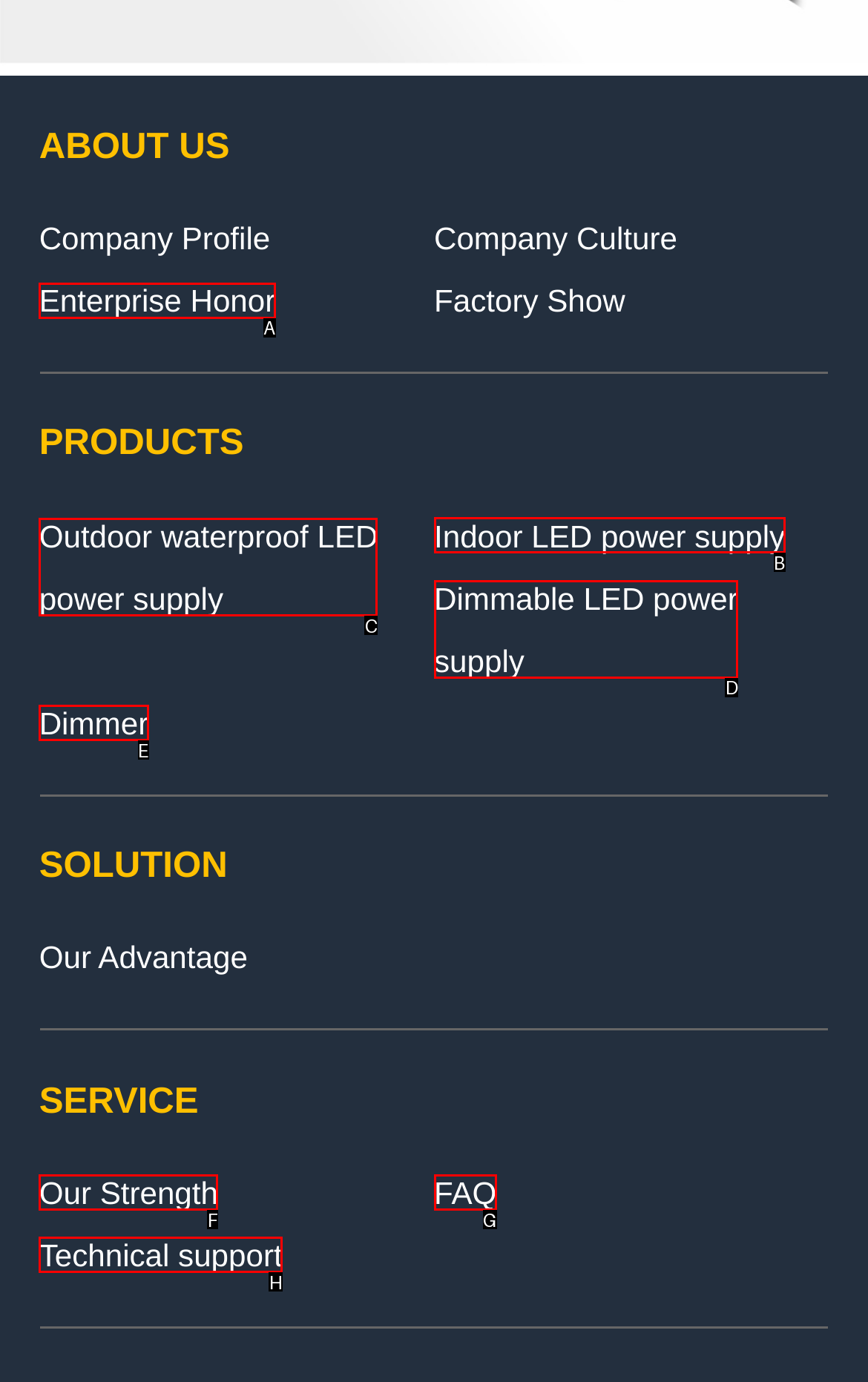Identify the HTML element to select in order to accomplish the following task: Explore outdoor waterproof LED power supply
Reply with the letter of the chosen option from the given choices directly.

C